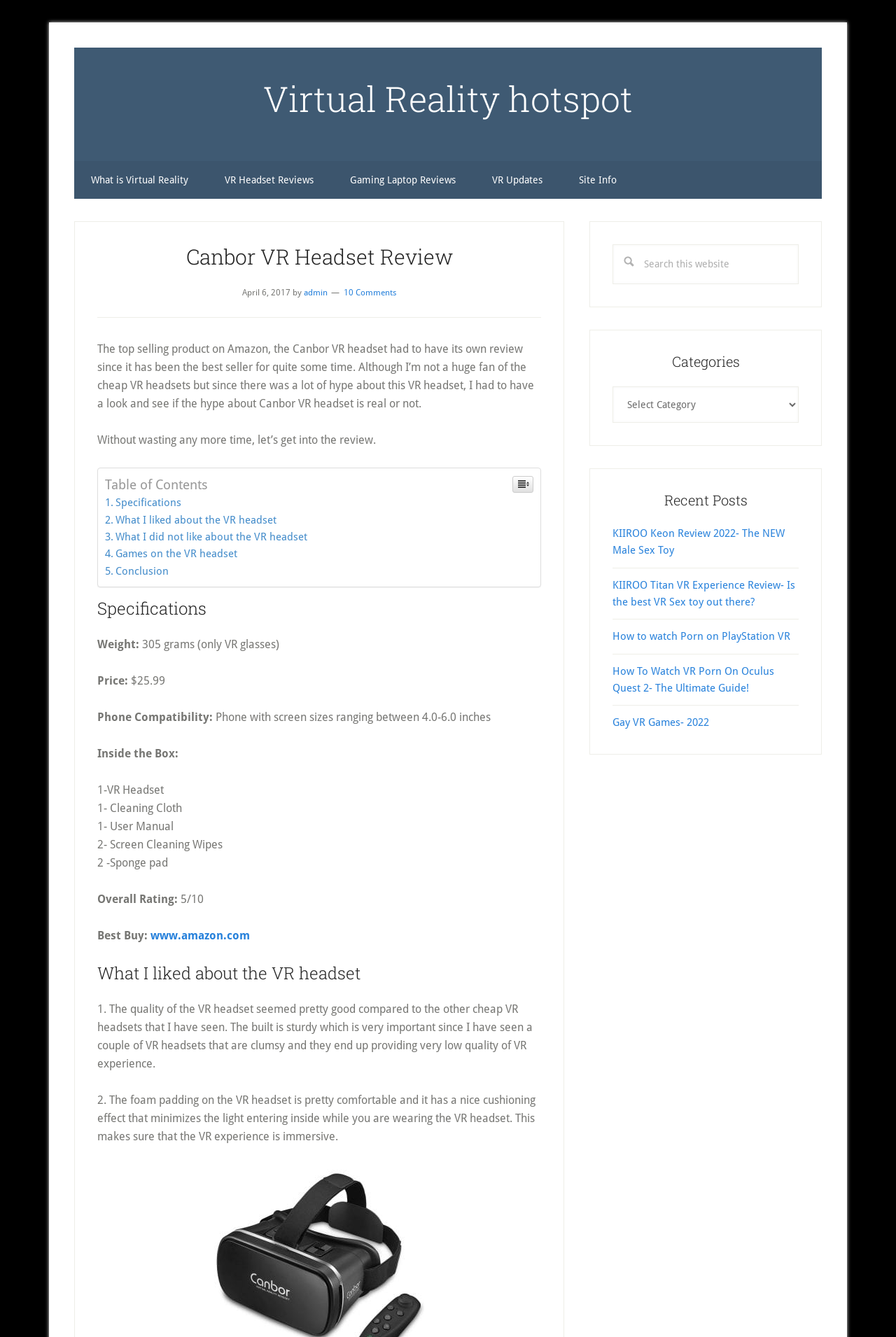Indicate the bounding box coordinates of the element that must be clicked to execute the instruction: "Search this website". The coordinates should be given as four float numbers between 0 and 1, i.e., [left, top, right, bottom].

[0.684, 0.183, 0.891, 0.212]